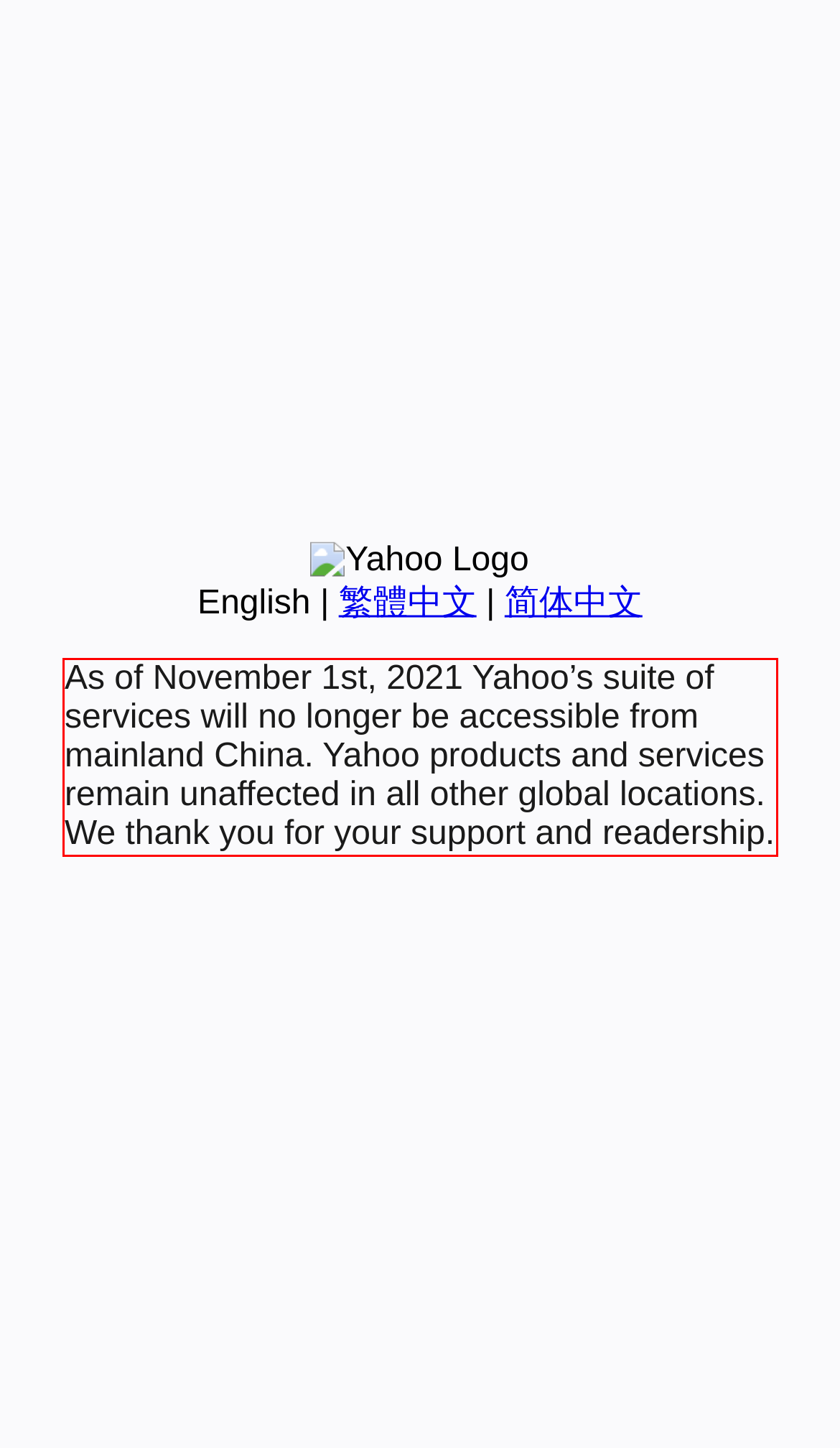Within the screenshot of the webpage, locate the red bounding box and use OCR to identify and provide the text content inside it.

As of November 1st, 2021 Yahoo’s suite of services will no longer be accessible from mainland China. Yahoo products and services remain unaffected in all other global locations. We thank you for your support and readership.